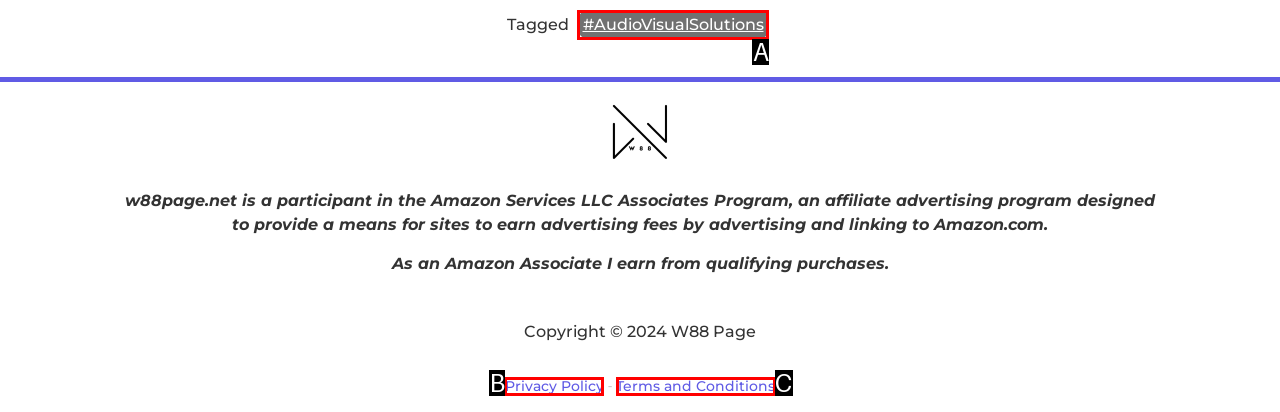Based on the element description: Privacy Policy, choose the HTML element that matches best. Provide the letter of your selected option.

B